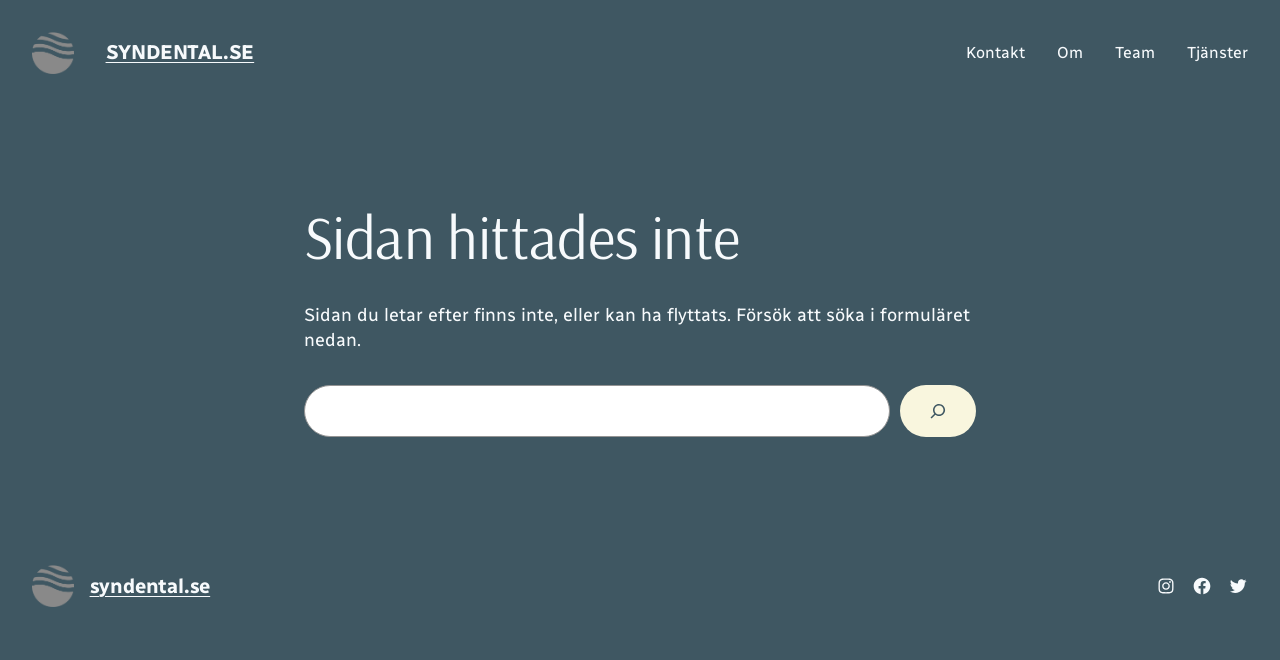Identify the bounding box coordinates of the part that should be clicked to carry out this instruction: "Go to Kontakt page".

[0.755, 0.063, 0.801, 0.097]